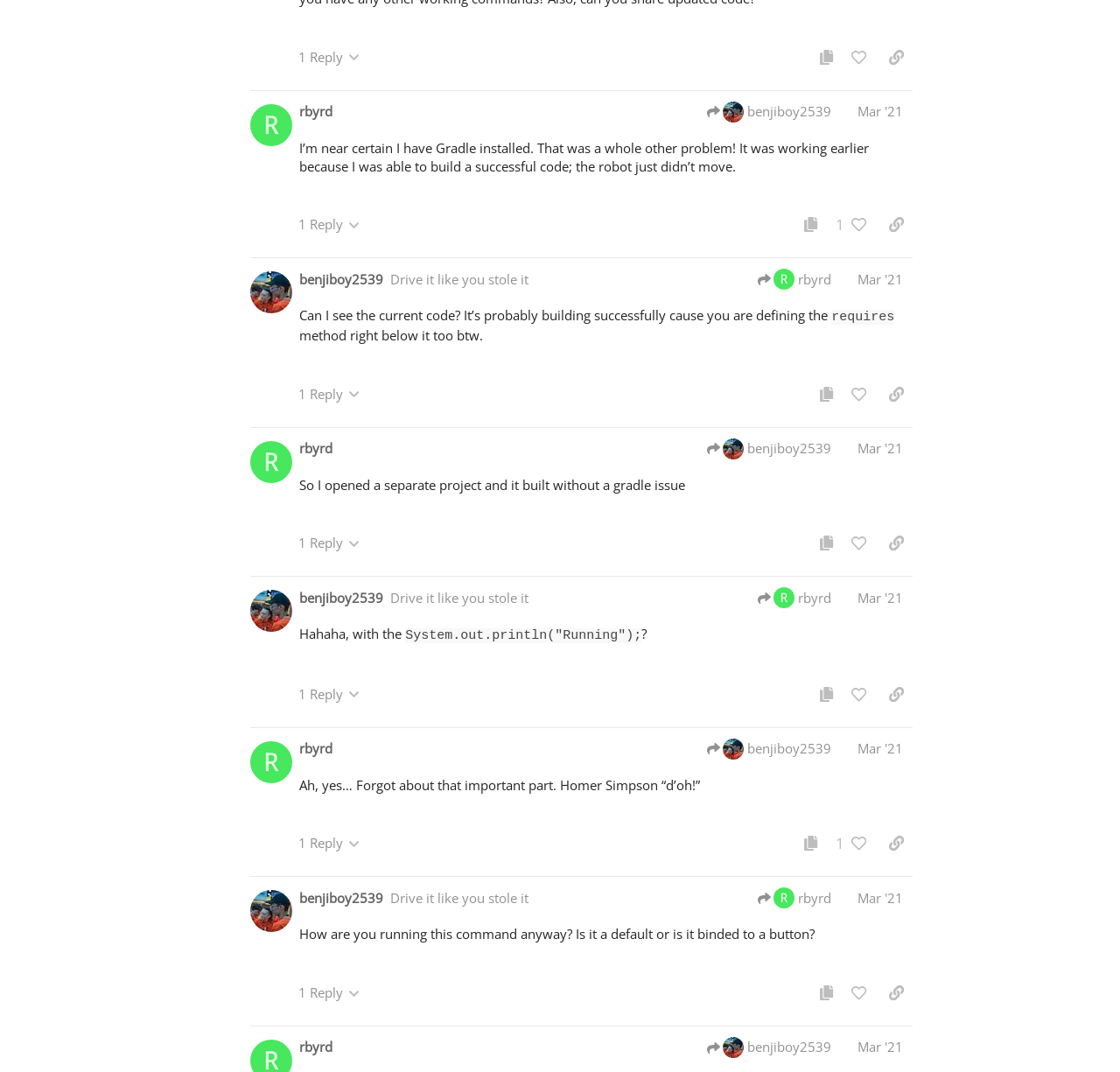What is the username of the author of post #13?
Please provide a detailed and thorough answer to the question.

I determined the answer by looking at the heading of post #13, which contains the username 'rbyrd' as a link.